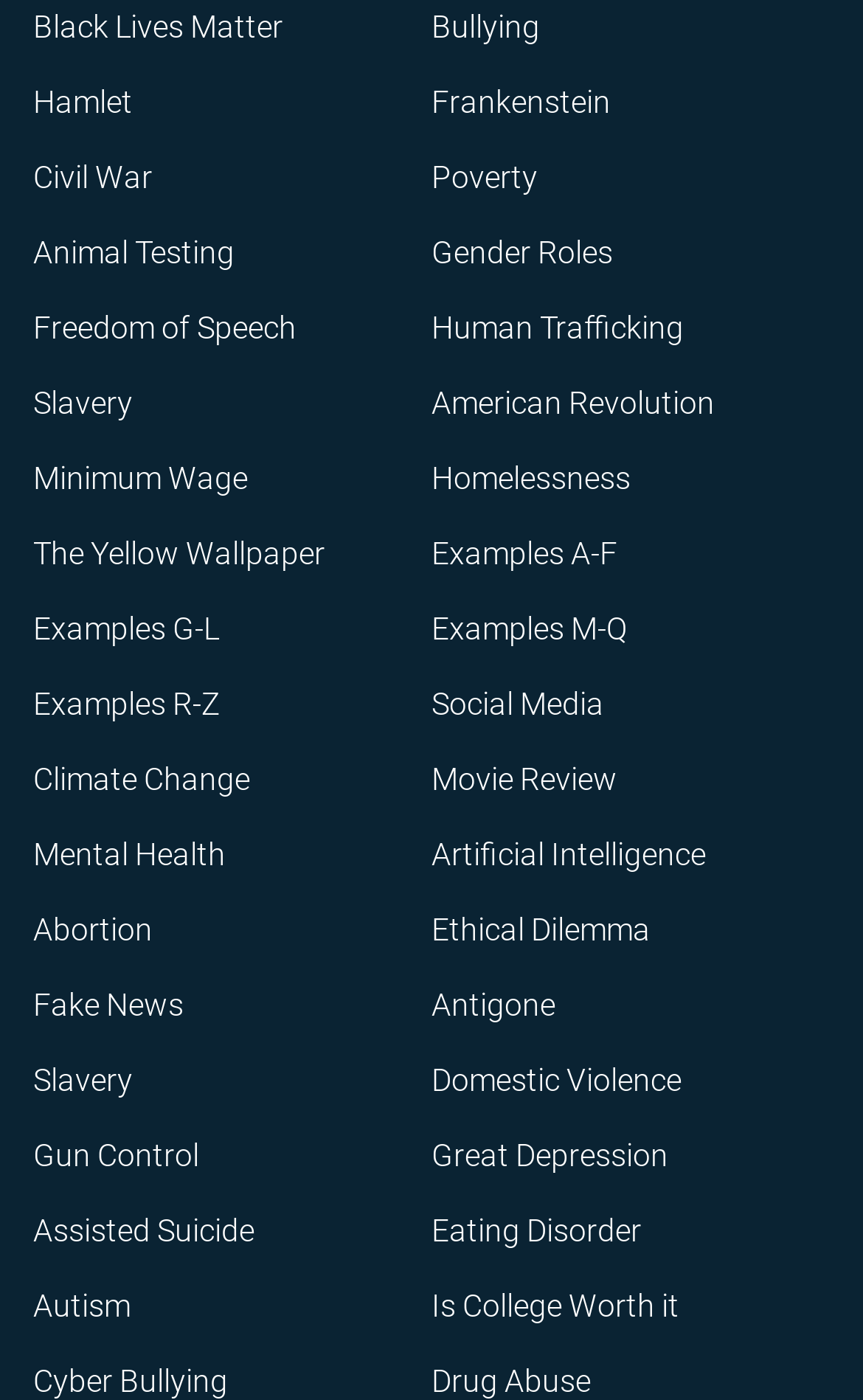Based on the image, please elaborate on the answer to the following question:
What is the topic of the link at the bottom left?

The link at the bottom left of the webpage has the text 'Cyber Bullying' which suggests that it is related to the topic of online harassment and bullying.